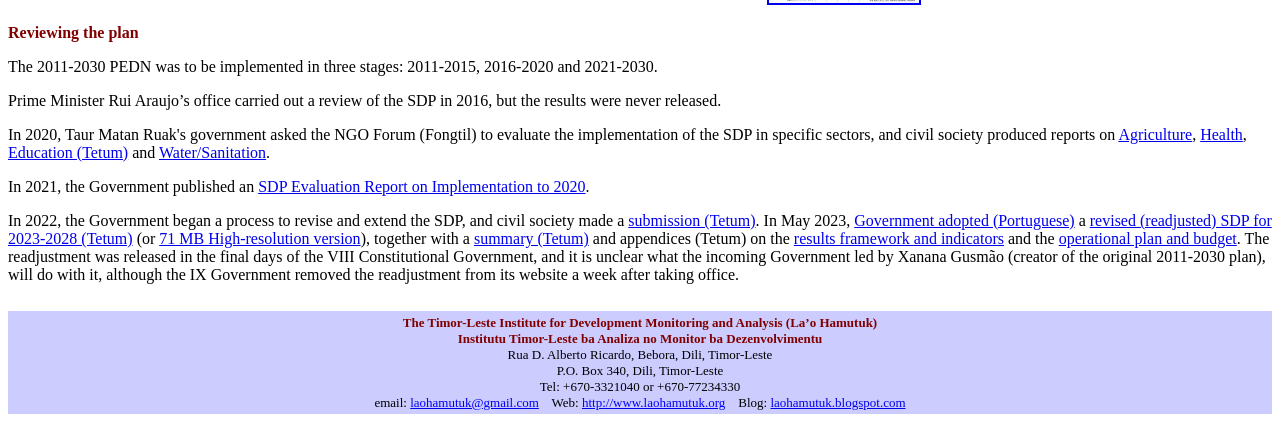Specify the bounding box coordinates of the area to click in order to execute this command: 'Click on 'Government adopted (Portuguese)''. The coordinates should consist of four float numbers ranging from 0 to 1, and should be formatted as [left, top, right, bottom].

[0.667, 0.502, 0.84, 0.542]